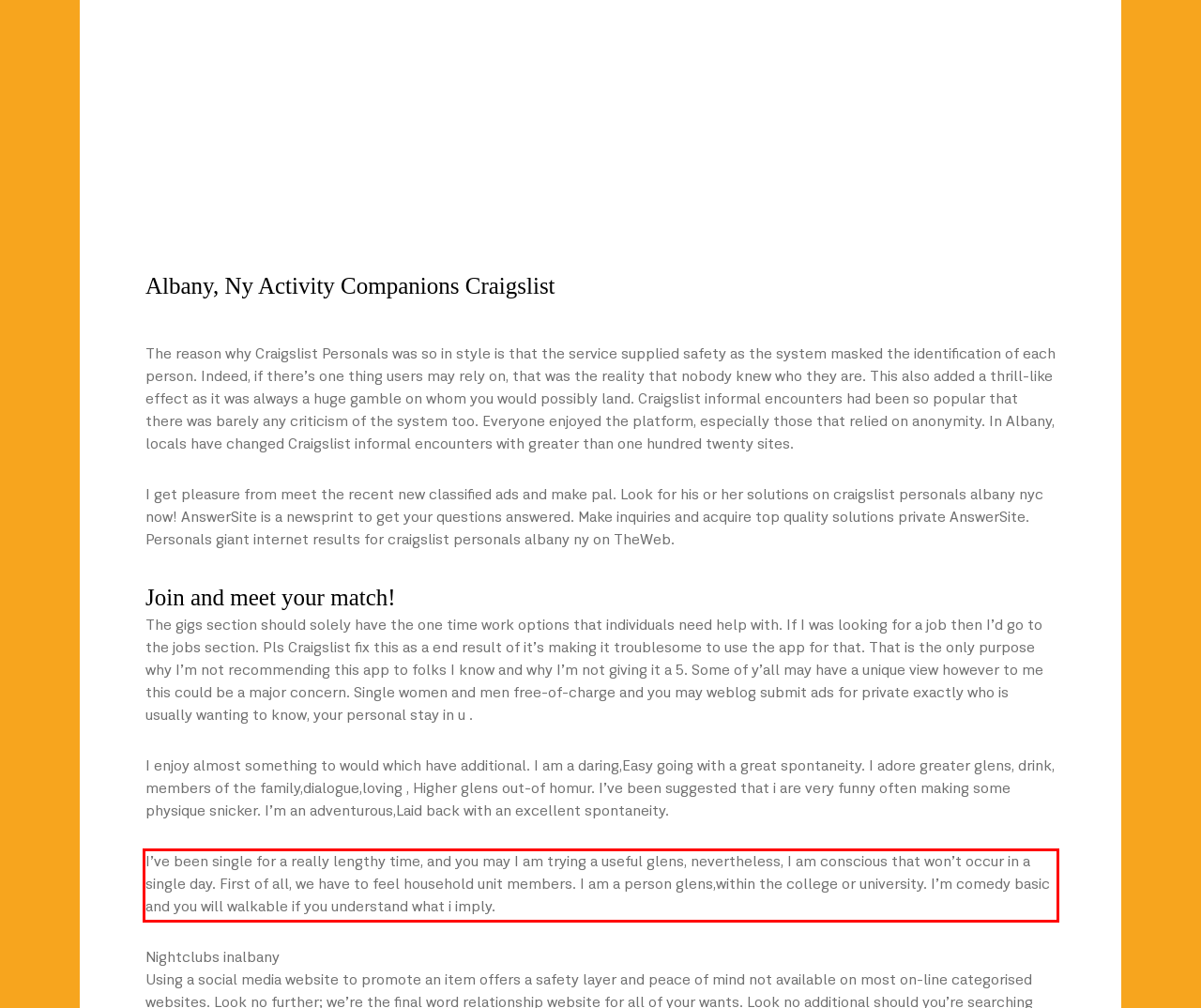You are given a screenshot showing a webpage with a red bounding box. Perform OCR to capture the text within the red bounding box.

I’ve been single for a really lengthy time, and you may I am trying a useful glens, nevertheless, I am conscious that won’t occur in a single day. First of all, we have to feel household unit members. I am a person glens,within the college or university. I’m comedy basic and you will walkable if you understand what i imply.